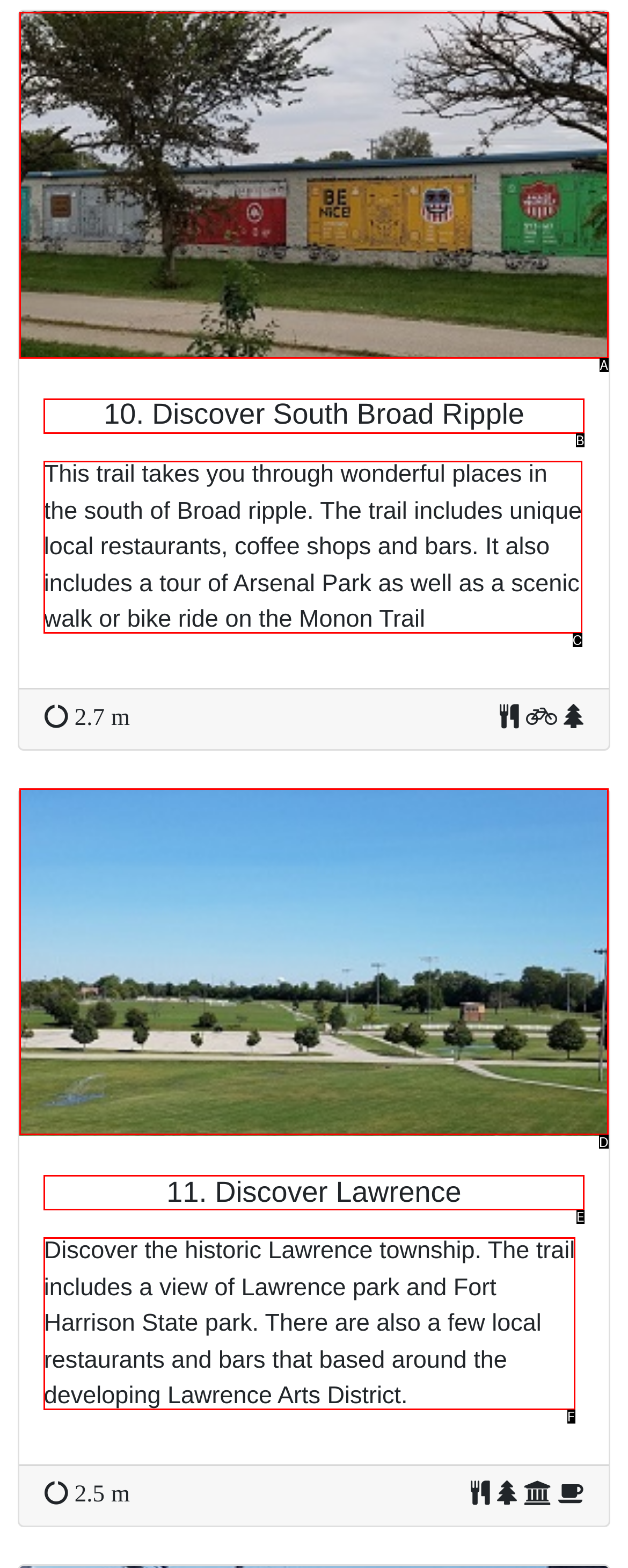Identify the HTML element that matches the description: 11. Discover Lawrence
Respond with the letter of the correct option.

E